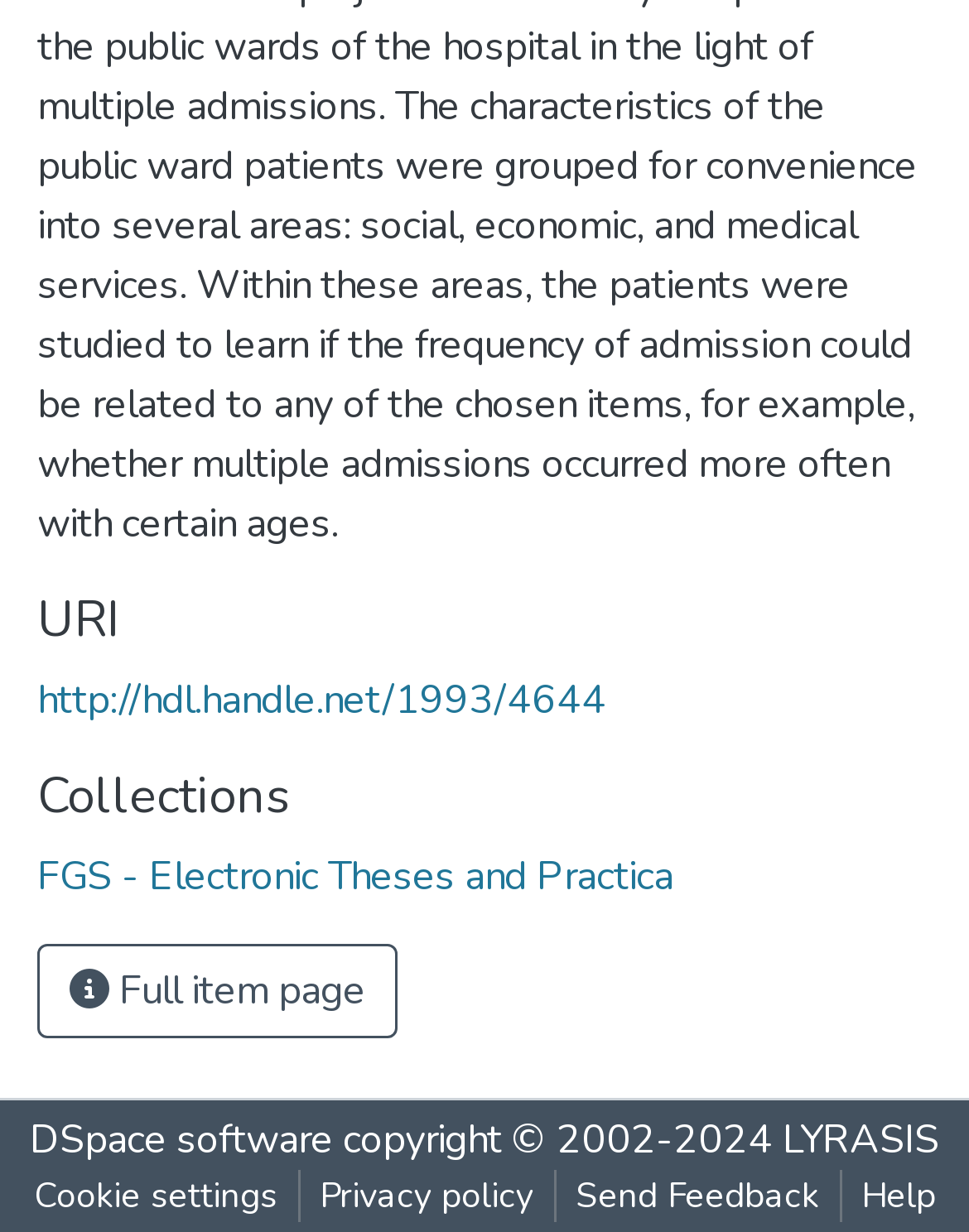Answer the question below with a single word or a brief phrase: 
How many headings are there on the page?

2